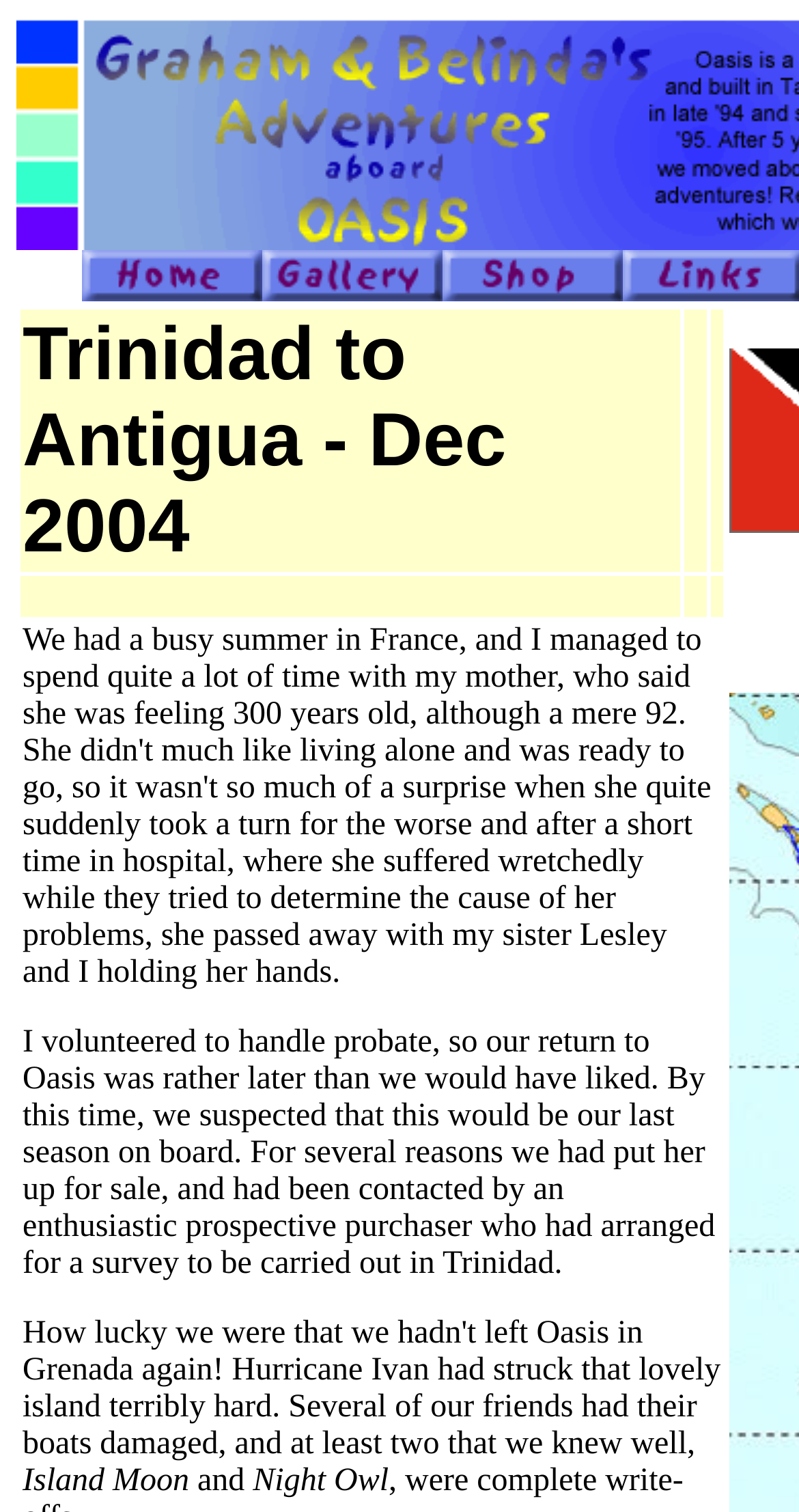Identify the bounding box for the UI element described as: "alt="Oasis photo gallery" name="gallery_button"". Ensure the coordinates are four float numbers between 0 and 1, formatted as [left, top, right, bottom].

[0.328, 0.182, 0.554, 0.205]